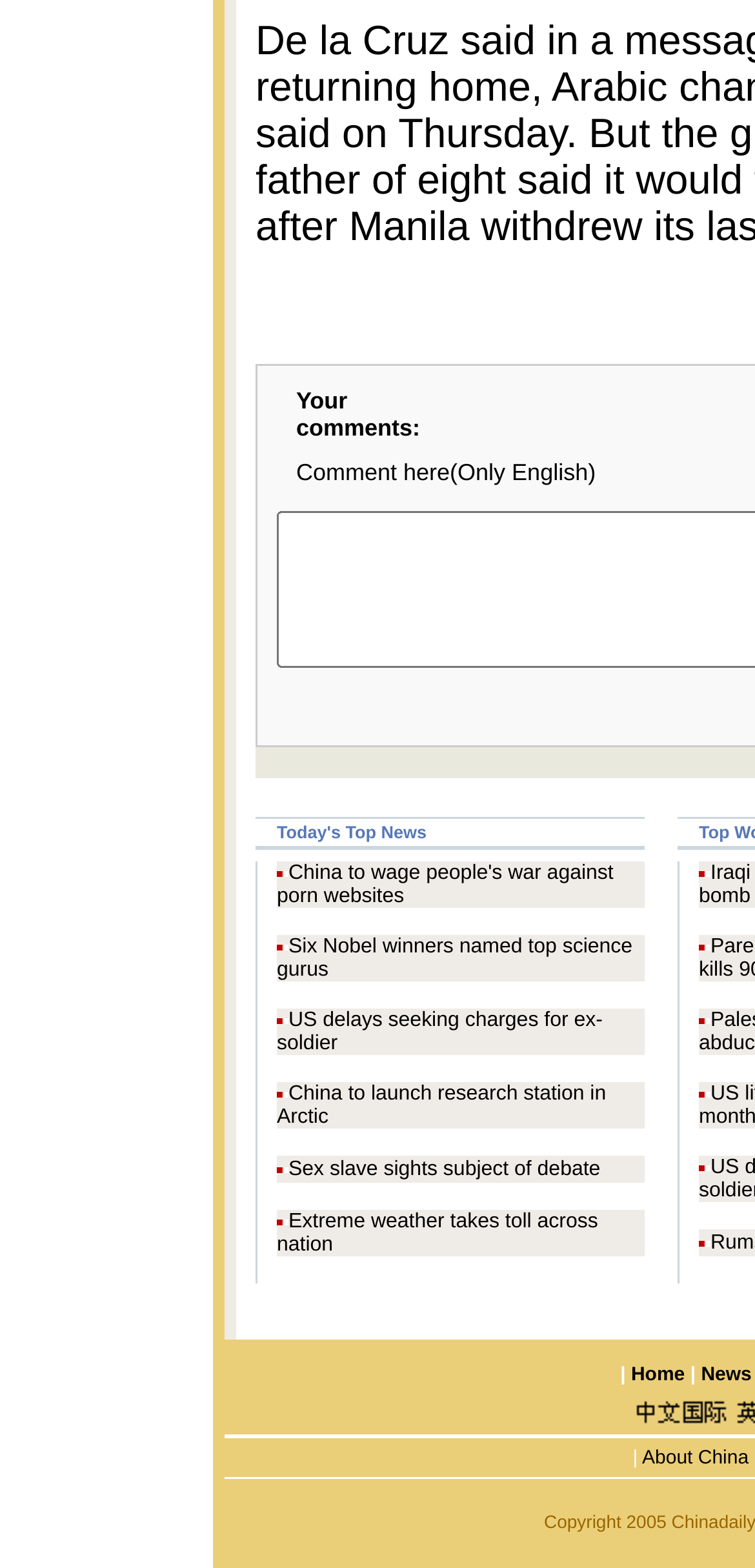Identify the coordinates of the bounding box for the element that must be clicked to accomplish the instruction: "Enter a comment".

[0.367, 0.246, 0.59, 0.283]